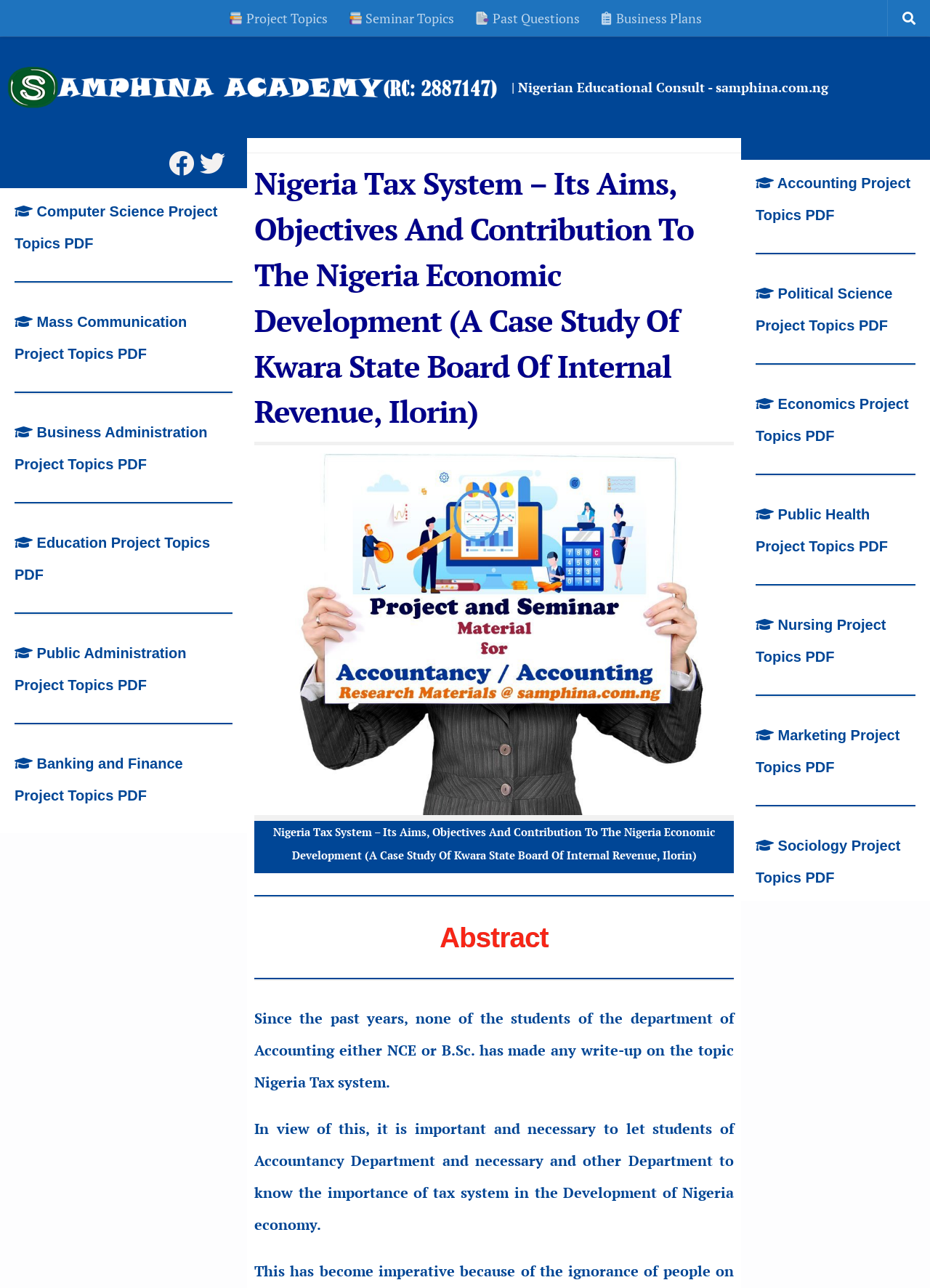Locate the bounding box coordinates of the element's region that should be clicked to carry out the following instruction: "Click on Business Plans". The coordinates need to be four float numbers between 0 and 1, i.e., [left, top, right, bottom].

[0.634, 0.0, 0.766, 0.028]